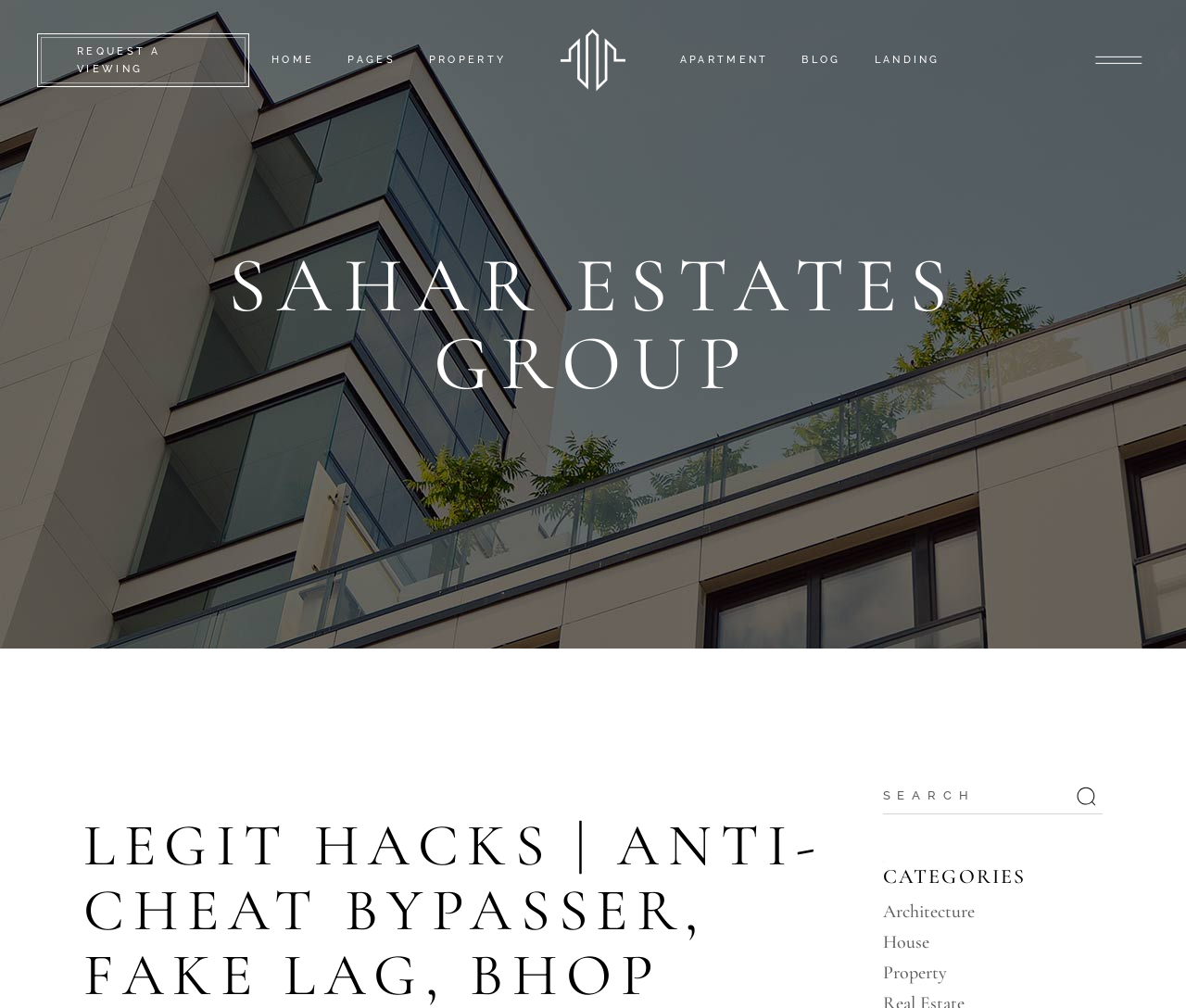Given the element description, predict the bounding box coordinates in the format (top-left x, top-left y, bottom-right x, bottom-right y). Make sure all values are between 0 and 1. Here is the element description: Home

[0.229, 0.0, 0.265, 0.119]